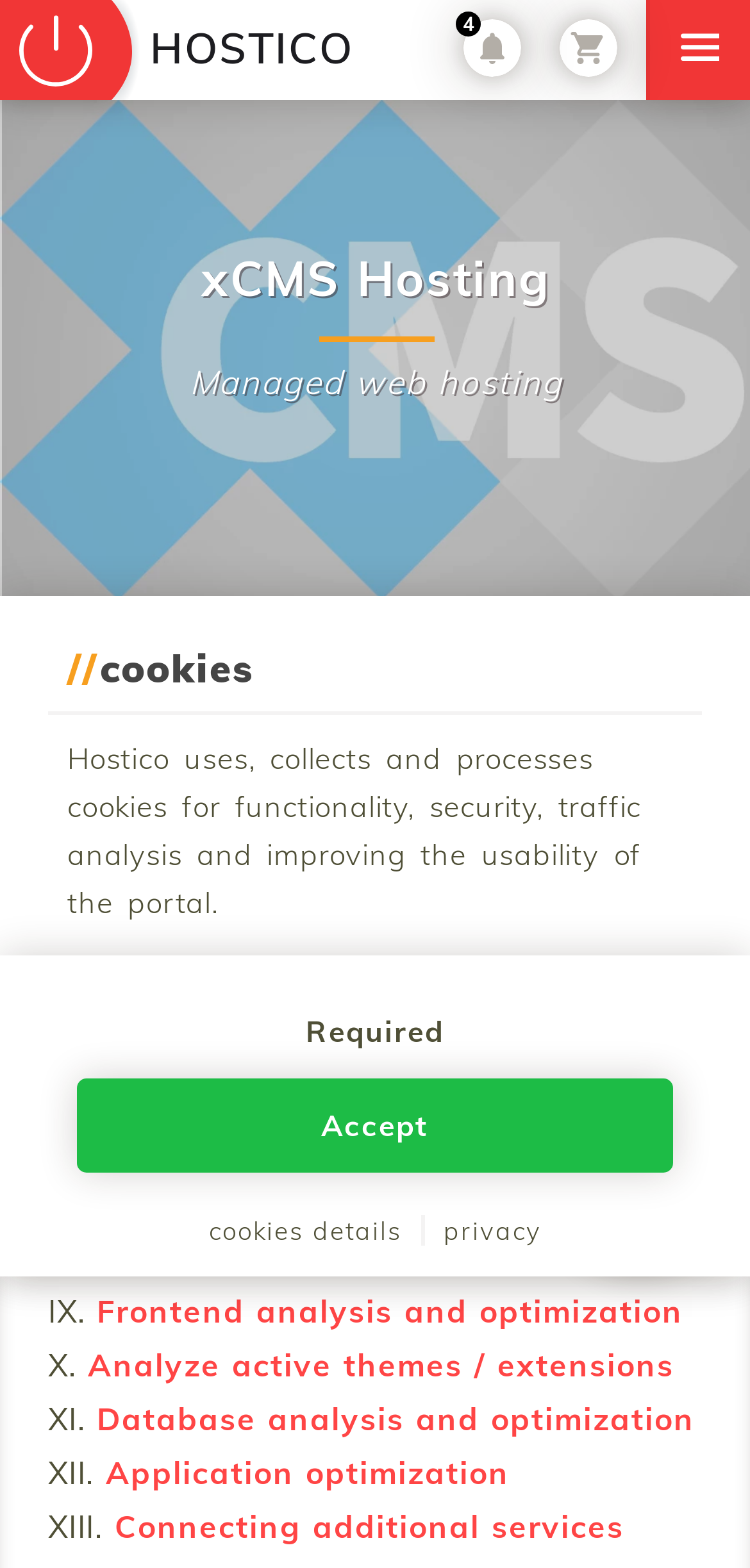Provide the bounding box coordinates of the UI element that matches the description: "Do I need managed hosting?".

[0.126, 0.584, 0.759, 0.608]